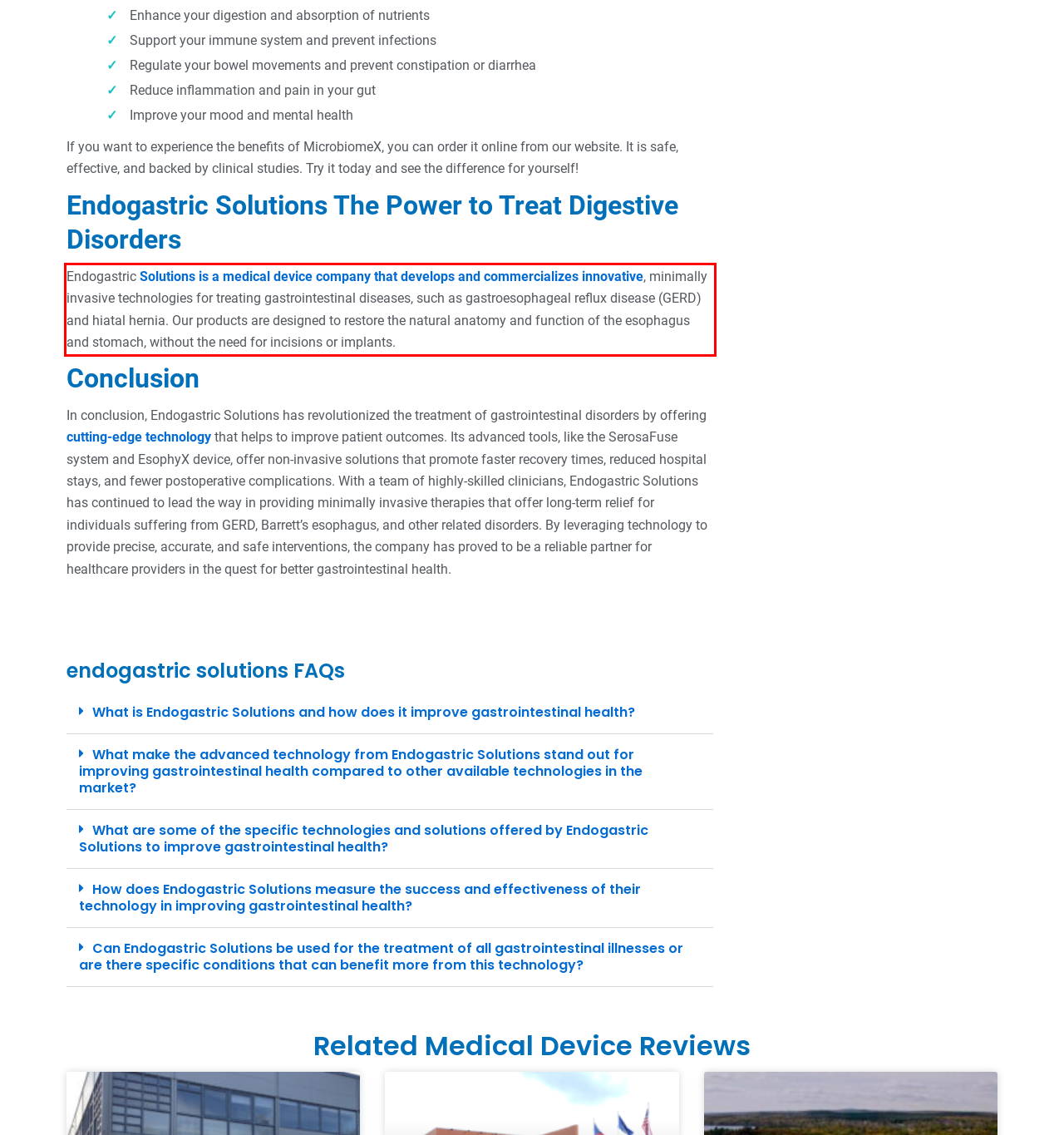Inspect the webpage screenshot that has a red bounding box and use OCR technology to read and display the text inside the red bounding box.

Endogastric Solutions is a medical device company that develops and commercializes innovative, minimally invasive technologies for treating gastrointestinal diseases, such as gastroesophageal reflux disease (GERD) and hiatal hernia. Our products are designed to restore the natural anatomy and function of the esophagus and stomach, without the need for incisions or implants.